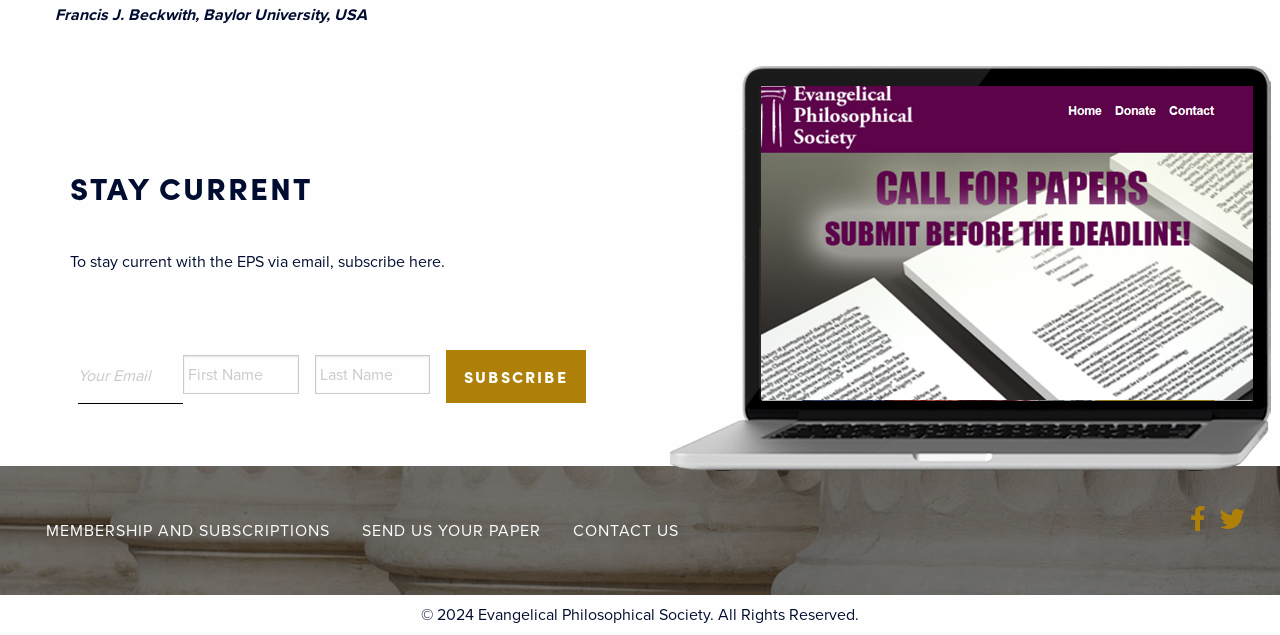Find the bounding box coordinates for the UI element whose description is: "Contact Us". The coordinates should be four float numbers between 0 and 1, in the format [left, top, right, bottom].

[0.435, 0.805, 0.543, 0.866]